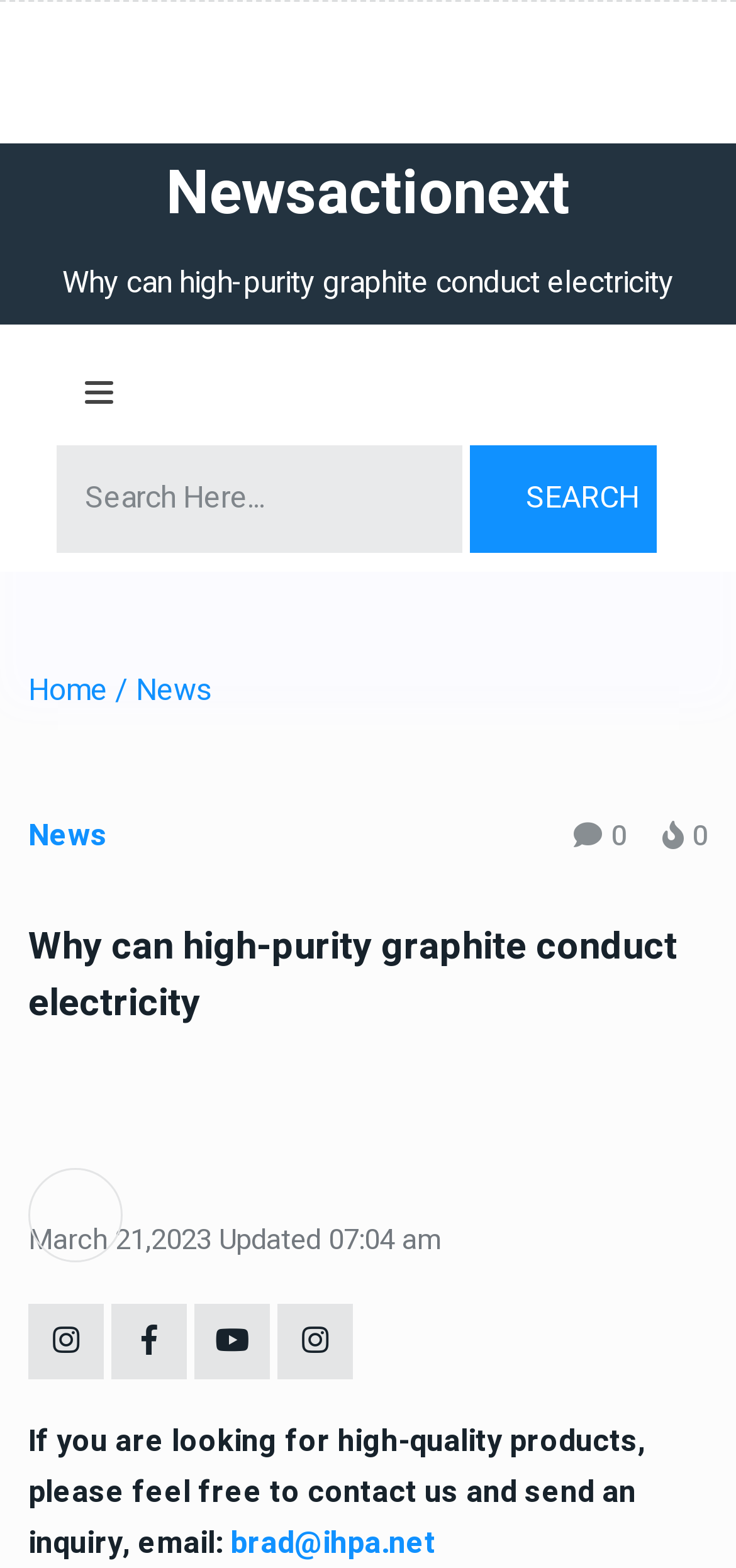What is the category of the news article?
Carefully examine the image and provide a detailed answer to the question.

I determined the category of the news article by looking at the heading 'News' located at the top of the webpage, which suggests that the article belongs to the news category.